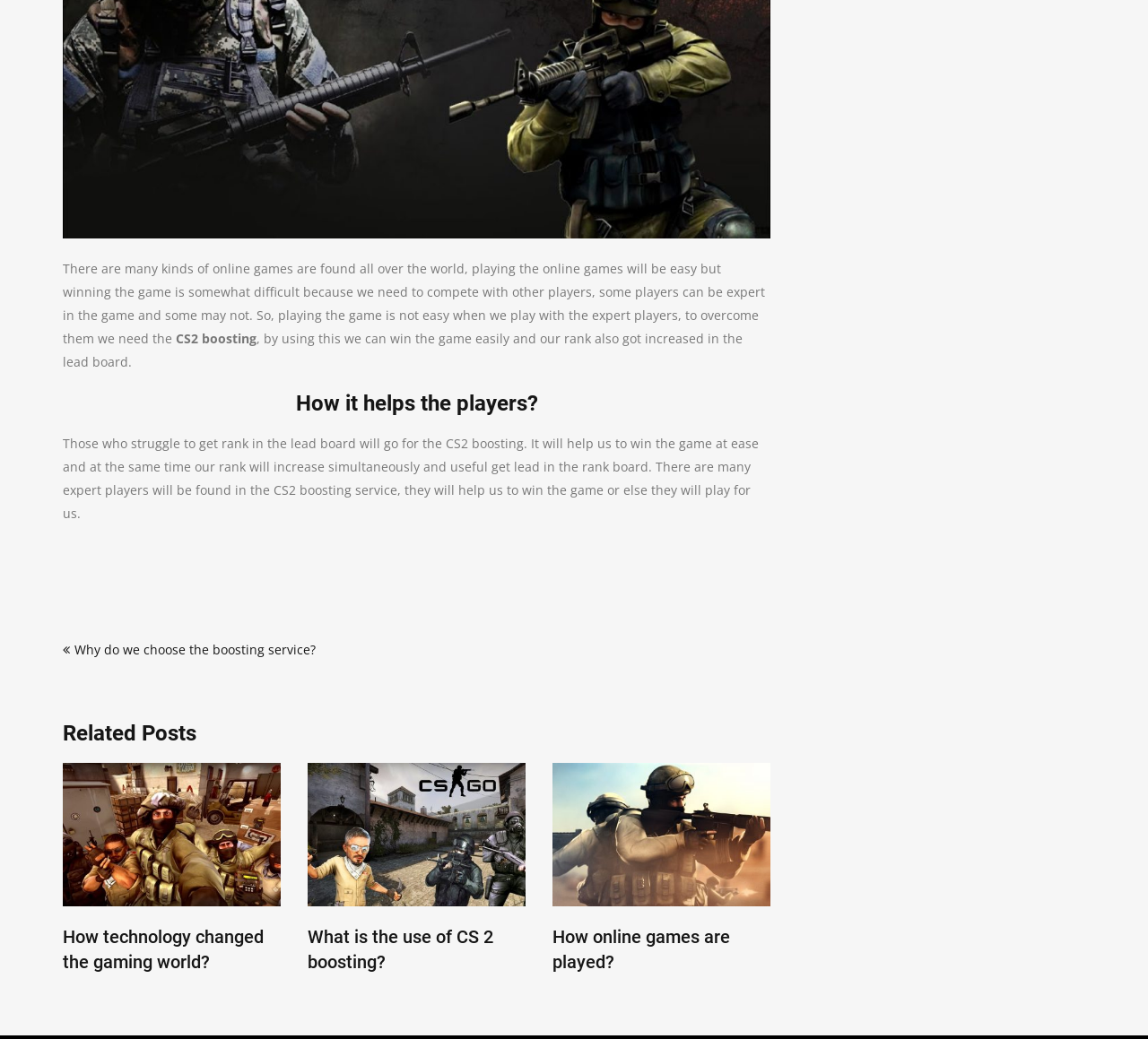Please answer the following question using a single word or phrase: 
How many options are available in the 'Related Posts' section?

3